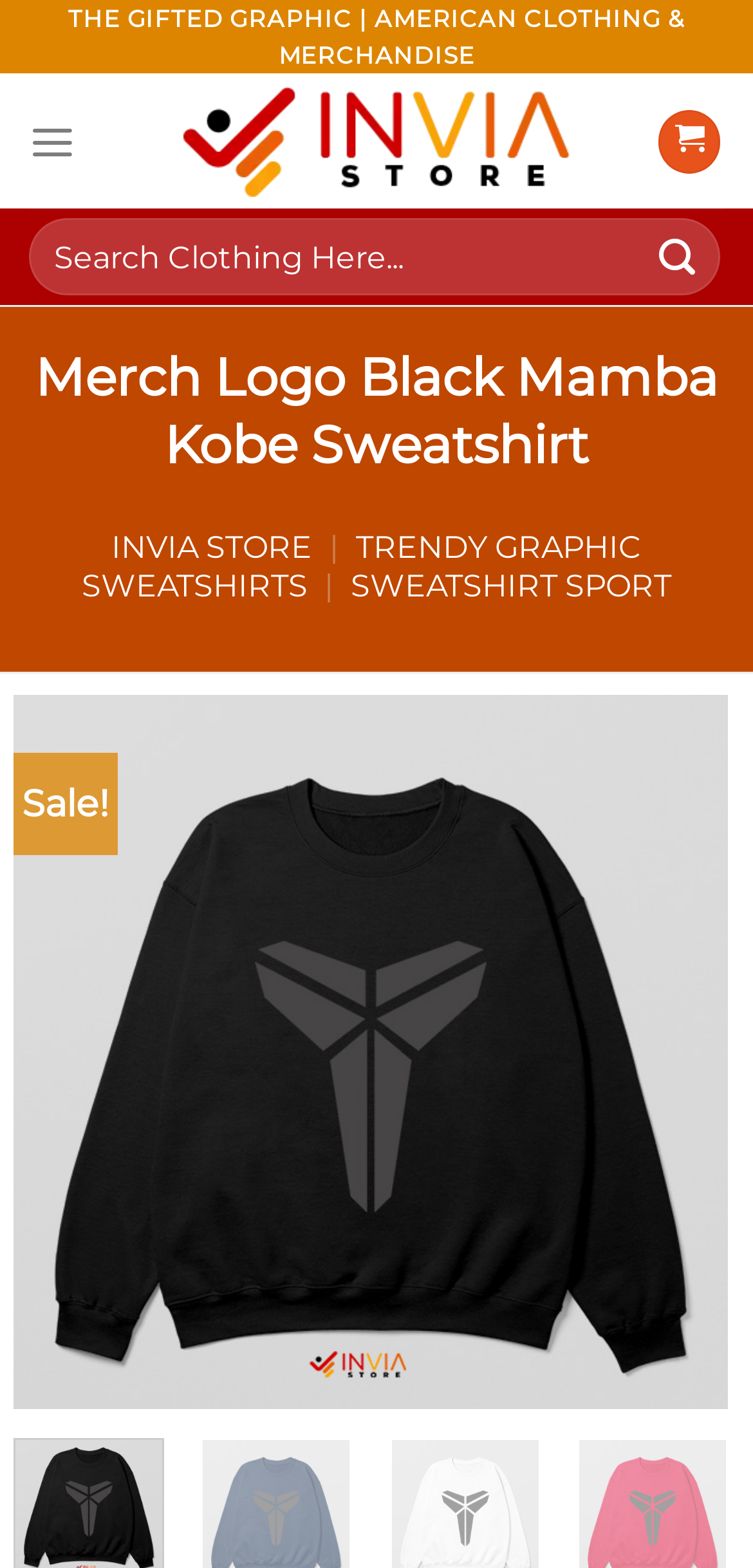What is the purpose of the search box?
Using the information presented in the image, please offer a detailed response to the question.

I inferred the purpose of the search box by looking at its label, which says 'Search for:', and its location on the webpage, which suggests that it is used to search for products on the website.